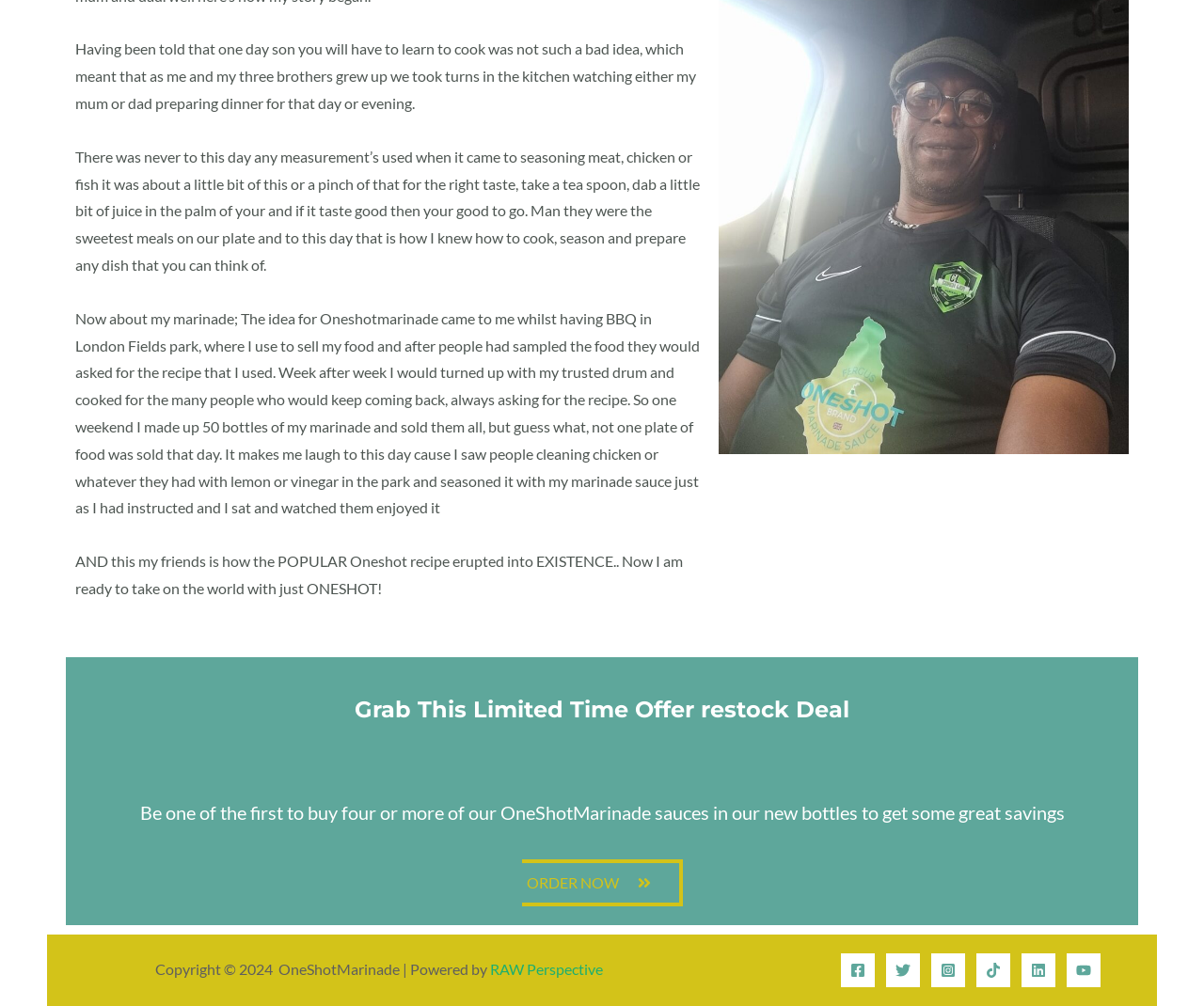Identify the bounding box coordinates of the element that should be clicked to fulfill this task: "Click the ORDER NOW button". The coordinates should be provided as four float numbers between 0 and 1, i.e., [left, top, right, bottom].

[0.433, 0.854, 0.567, 0.901]